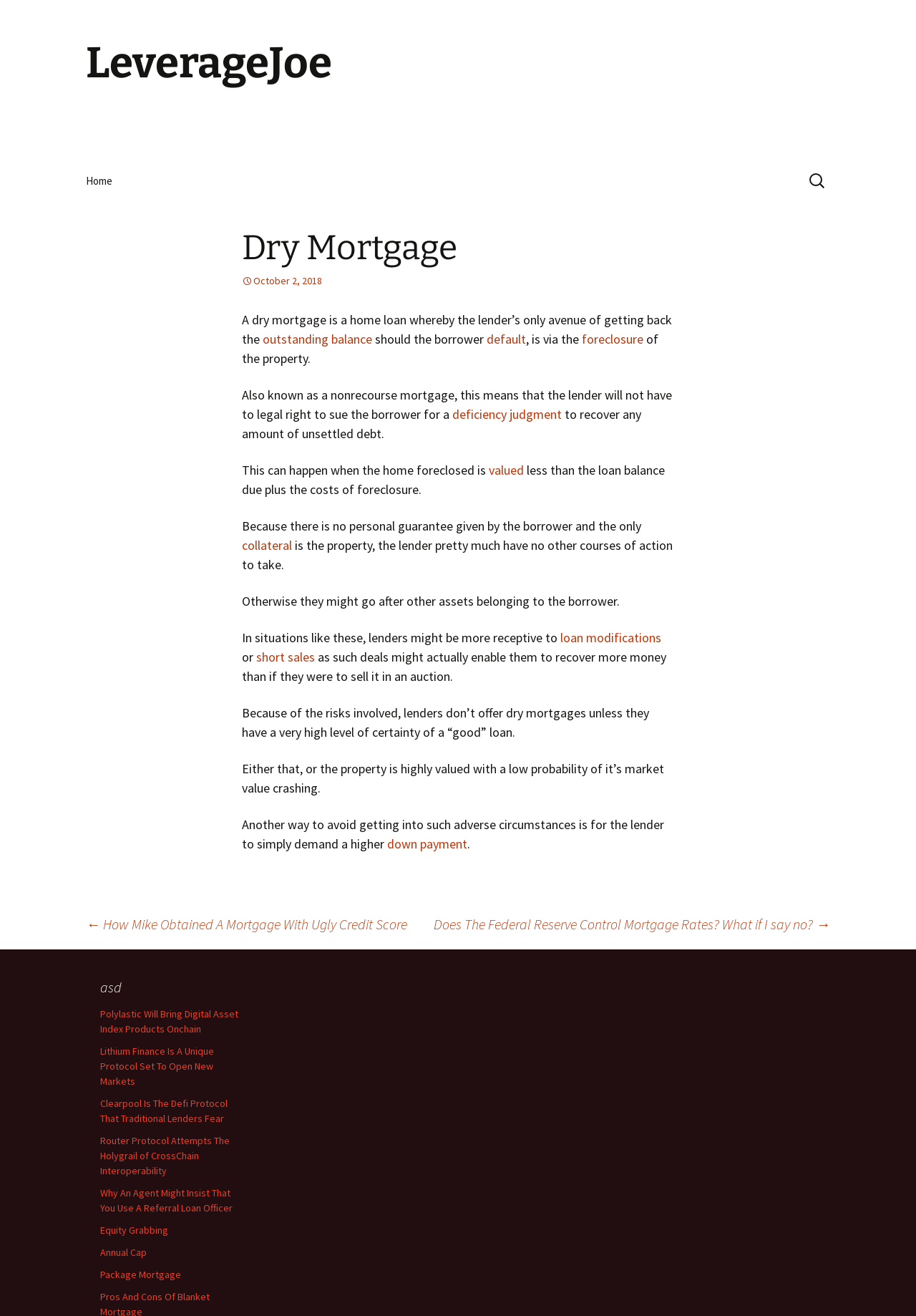What is the purpose of a higher down payment?
Please respond to the question with a detailed and informative answer.

According to the webpage, another way to avoid getting into adverse circumstances is for the lender to simply demand a higher down payment, which can help mitigate the risks associated with dry mortgages.